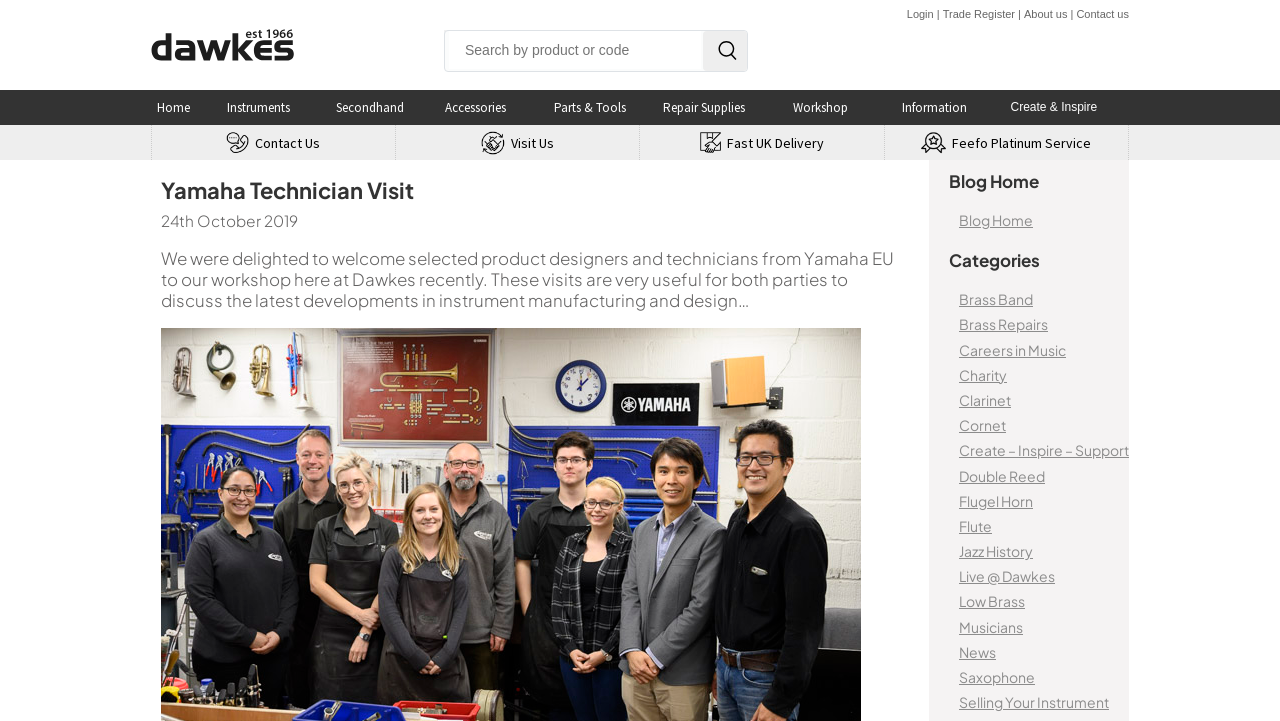How many types of French Horns are listed?
Give a thorough and detailed response to the question.

By examining the links under the category 'FRENCH HORNS', I found that there are three types of French Horns listed: Single French Horns, Full Double French Horns, and Kinder French Horns.